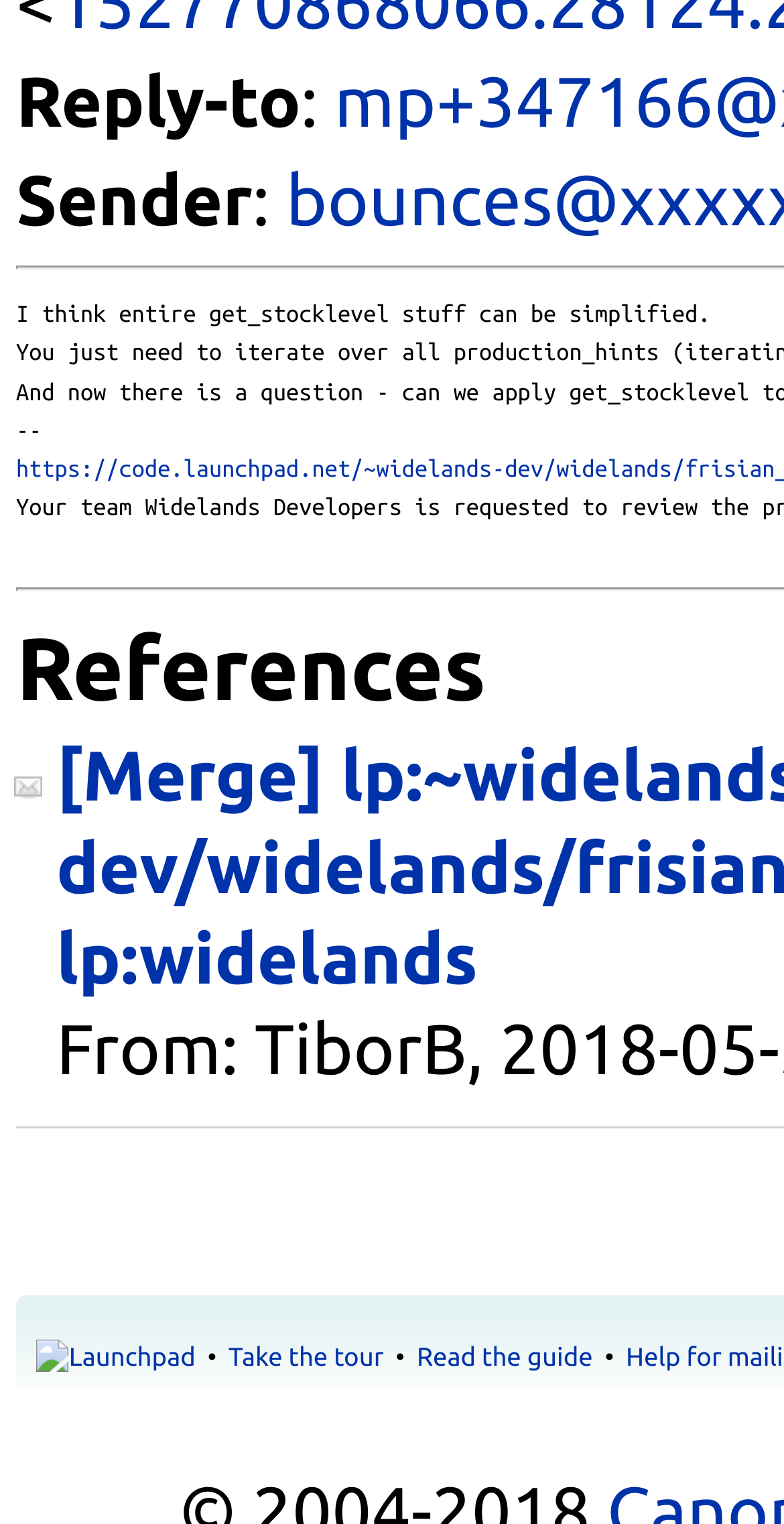Give a concise answer using one word or a phrase to the following question:
What is the sender's label?

Sender